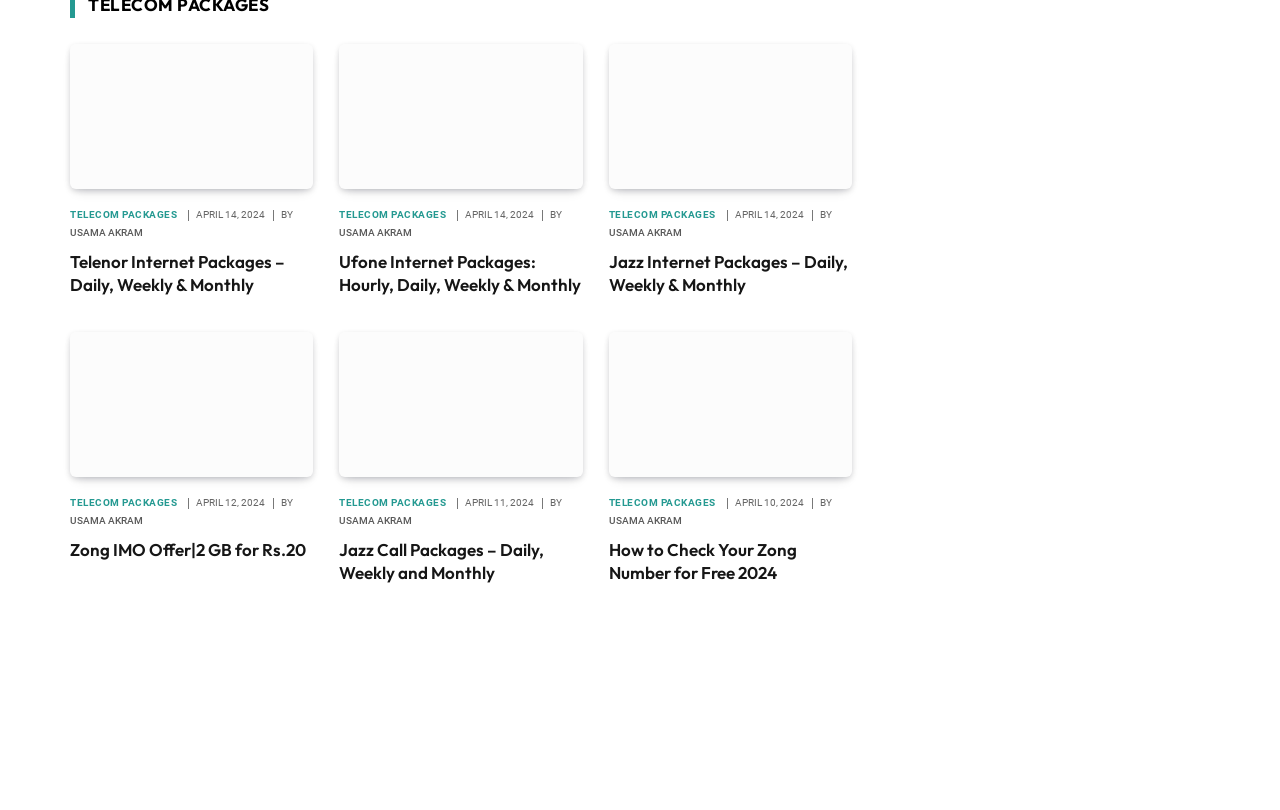Please identify the bounding box coordinates of where to click in order to follow the instruction: "Check Zong IMO Offer|2 GB for Rs.20".

[0.055, 0.41, 0.245, 0.589]